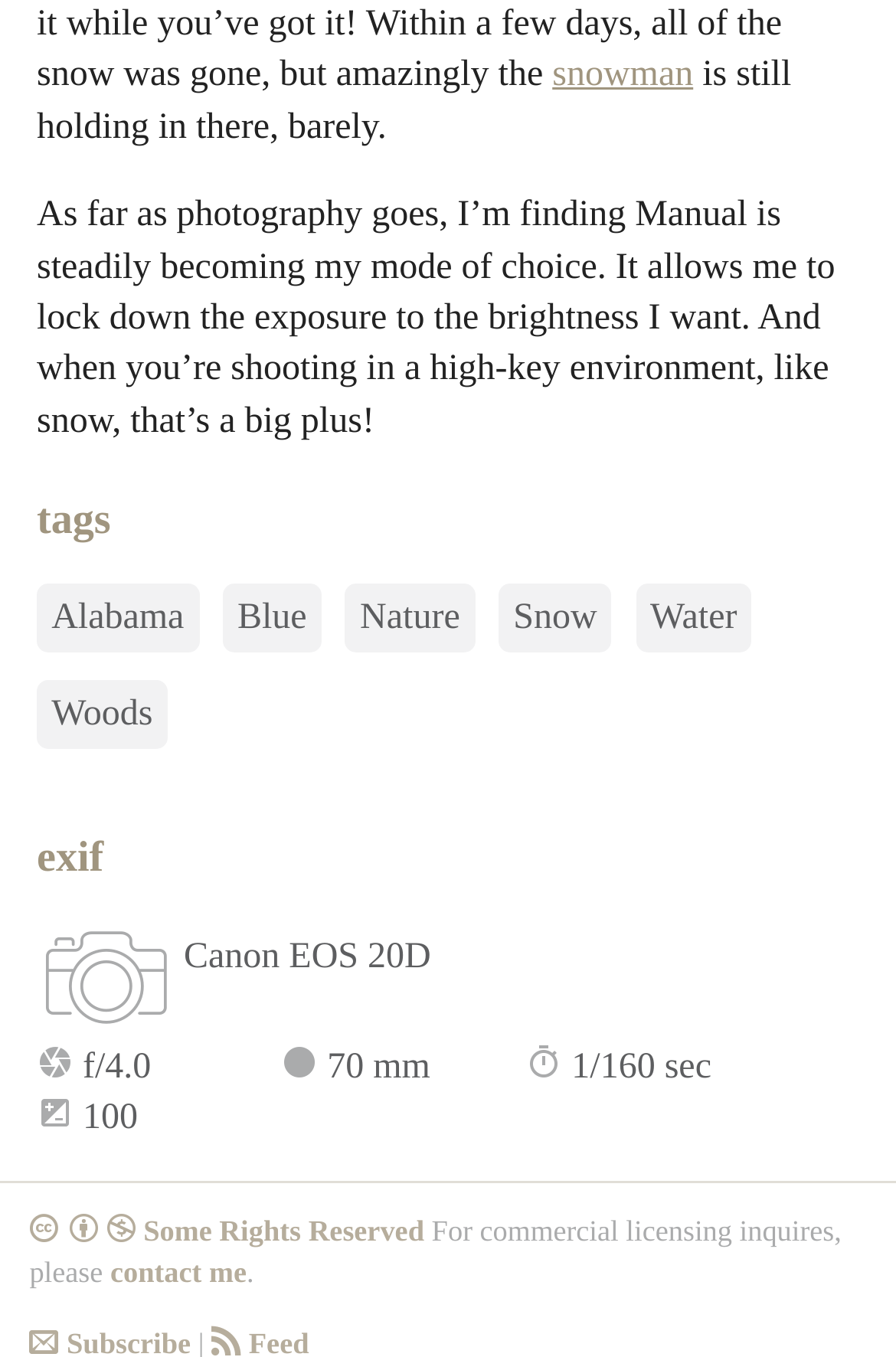What is the camera used for the photo?
Based on the visual information, provide a detailed and comprehensive answer.

The EXIF information section lists the camera used as 'Canon EOS 20D', which can be found under the 'Camera' list item.